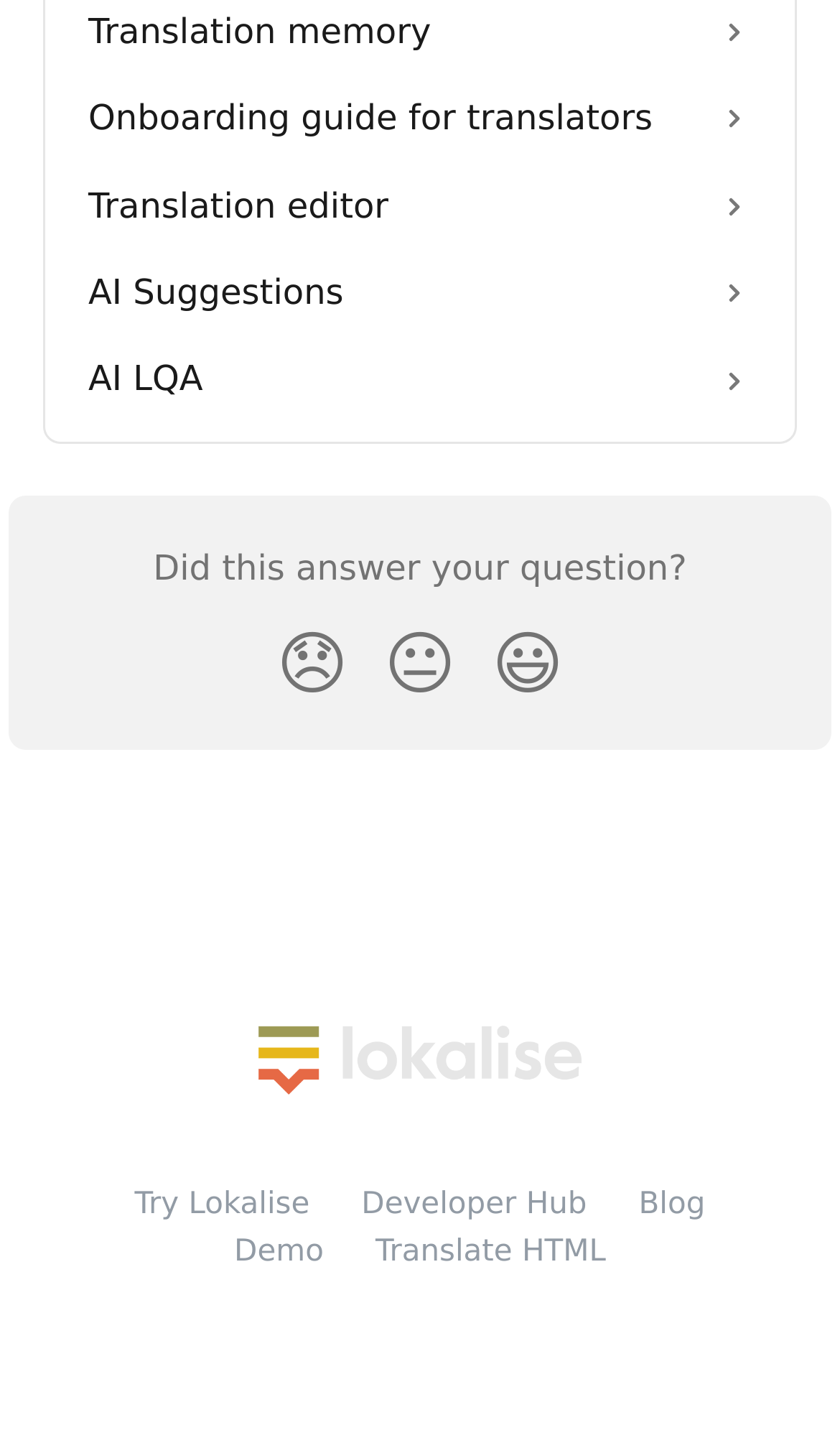How many reaction buttons are there?
Examine the image and give a concise answer in one word or a short phrase.

3